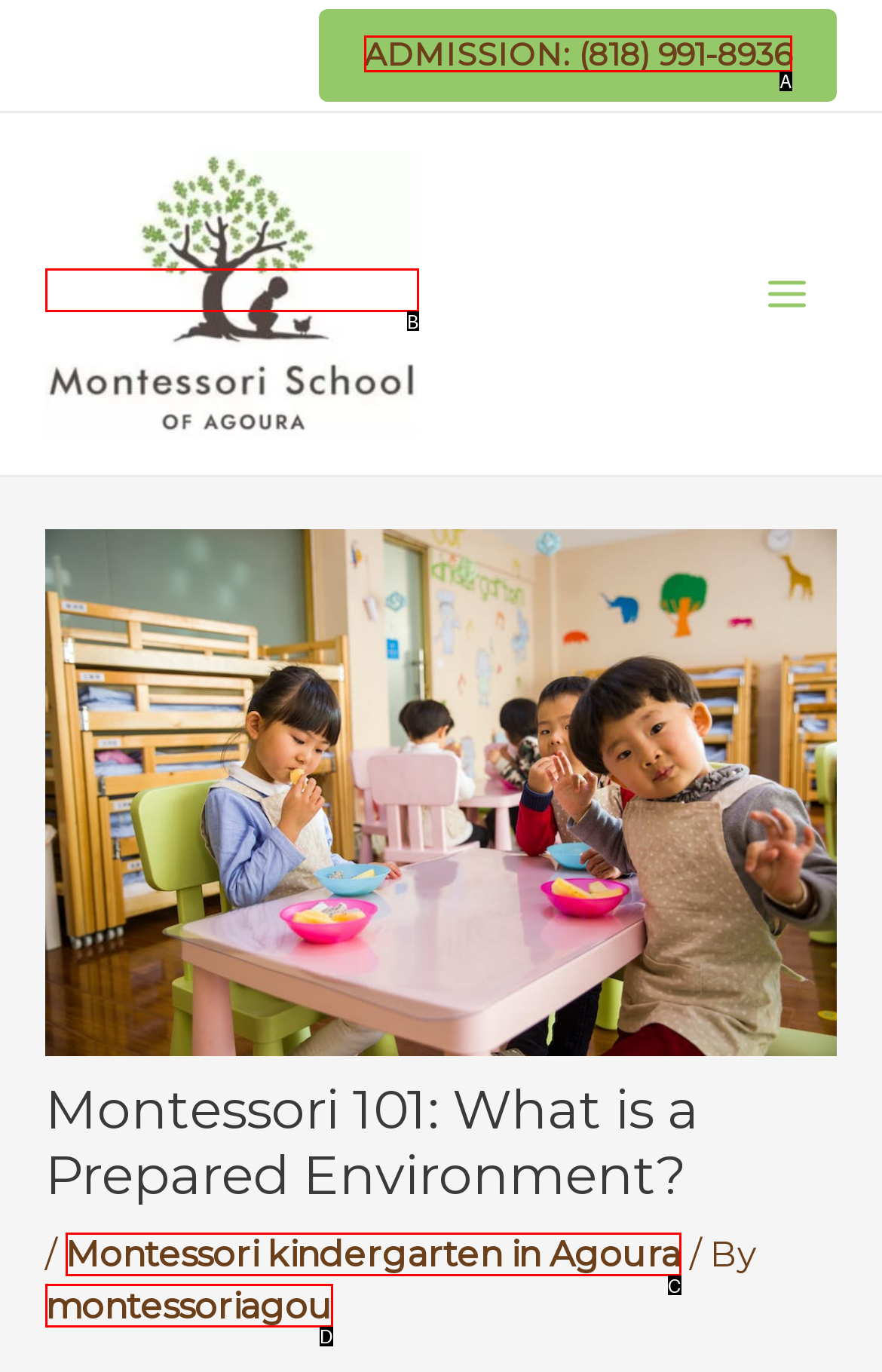Using the given description: Montessori kindergarten in Agoura, identify the HTML element that corresponds best. Answer with the letter of the correct option from the available choices.

C